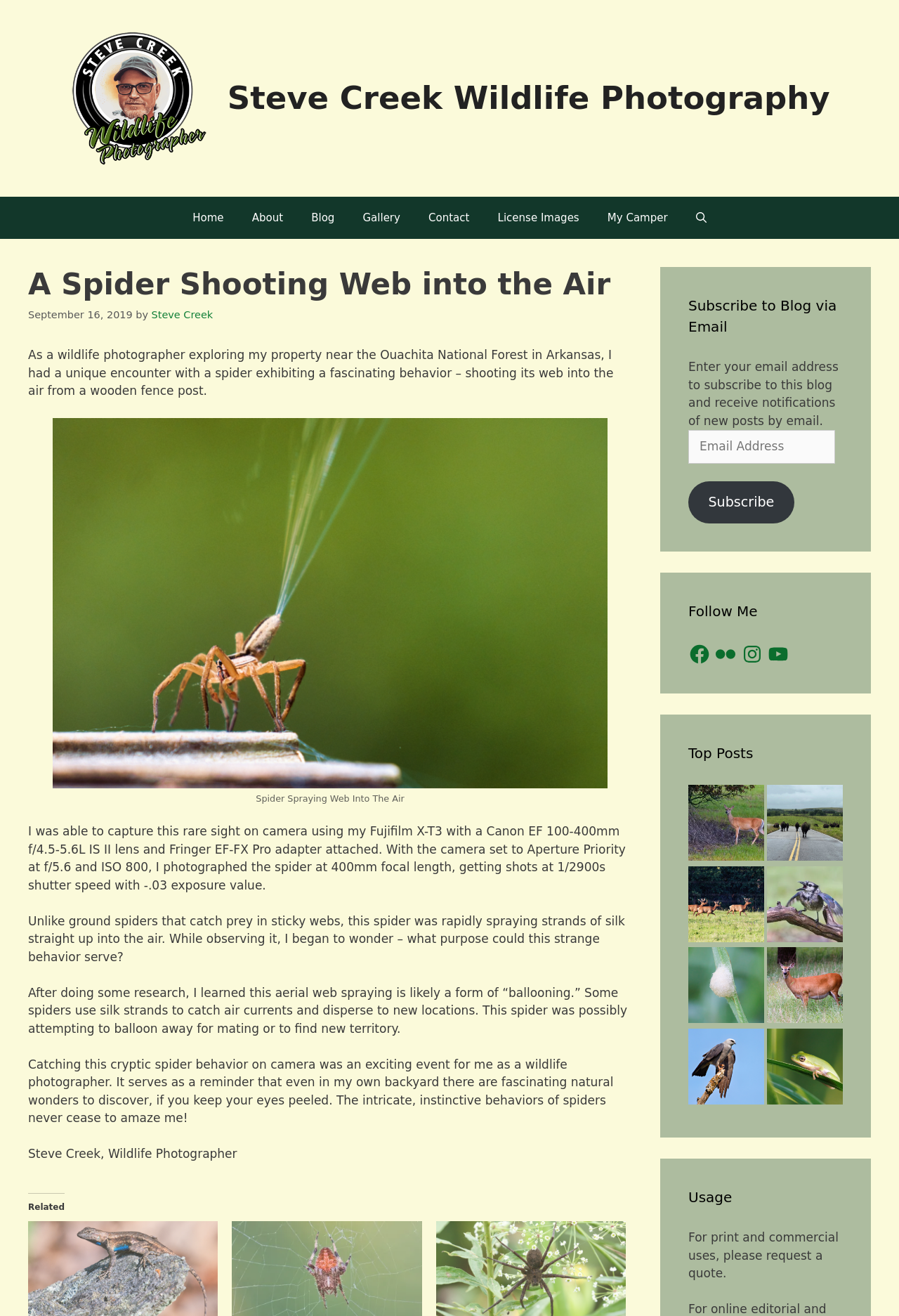Please provide a brief answer to the question using only one word or phrase: 
How many links are there in the primary navigation menu?

9